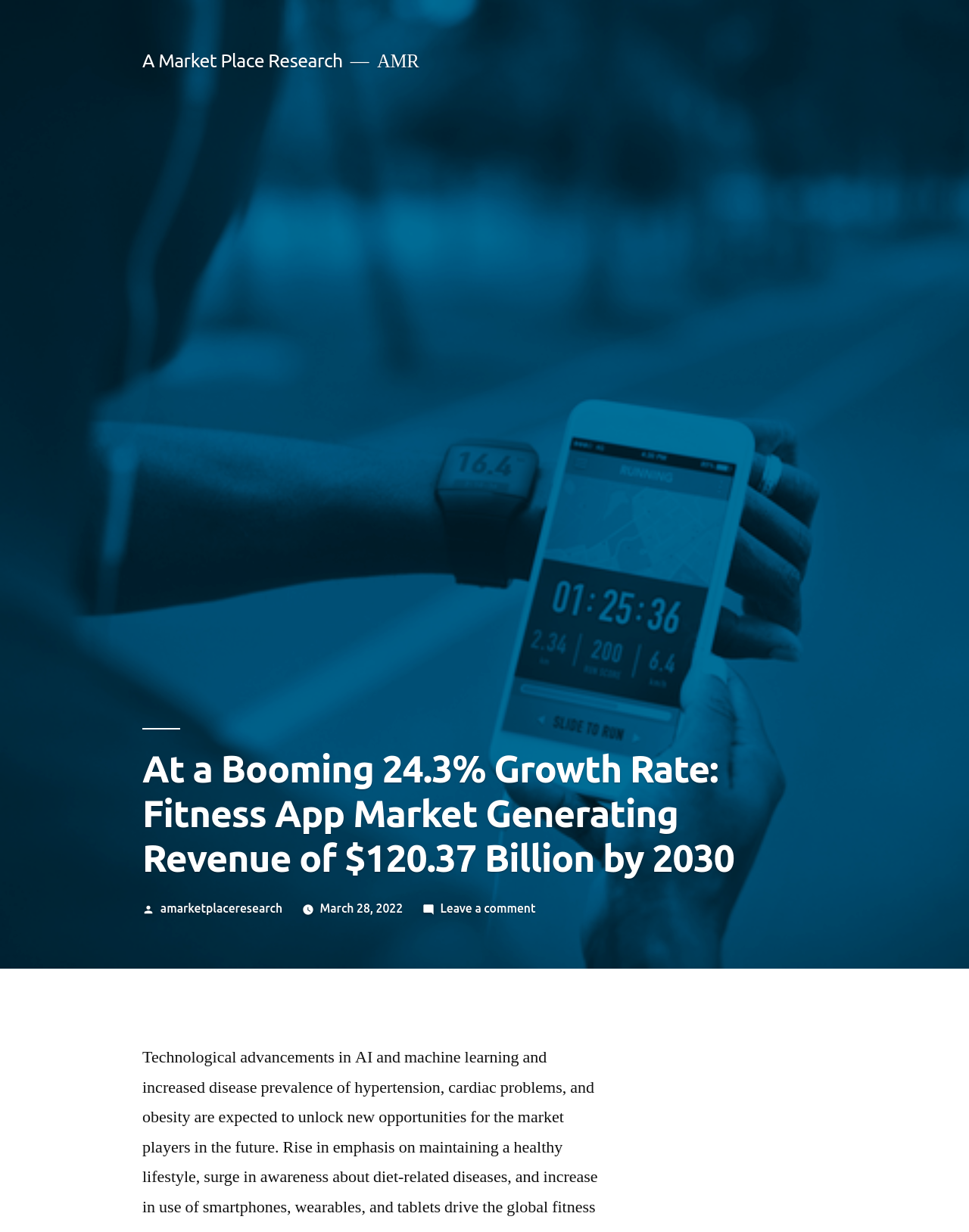What is the name of the market research company?
Answer the question in as much detail as possible.

I found the answer by looking at the link element with the text 'A Market Place Research' and the static text element 'AMR' which seems to be an abbreviation of the company name.